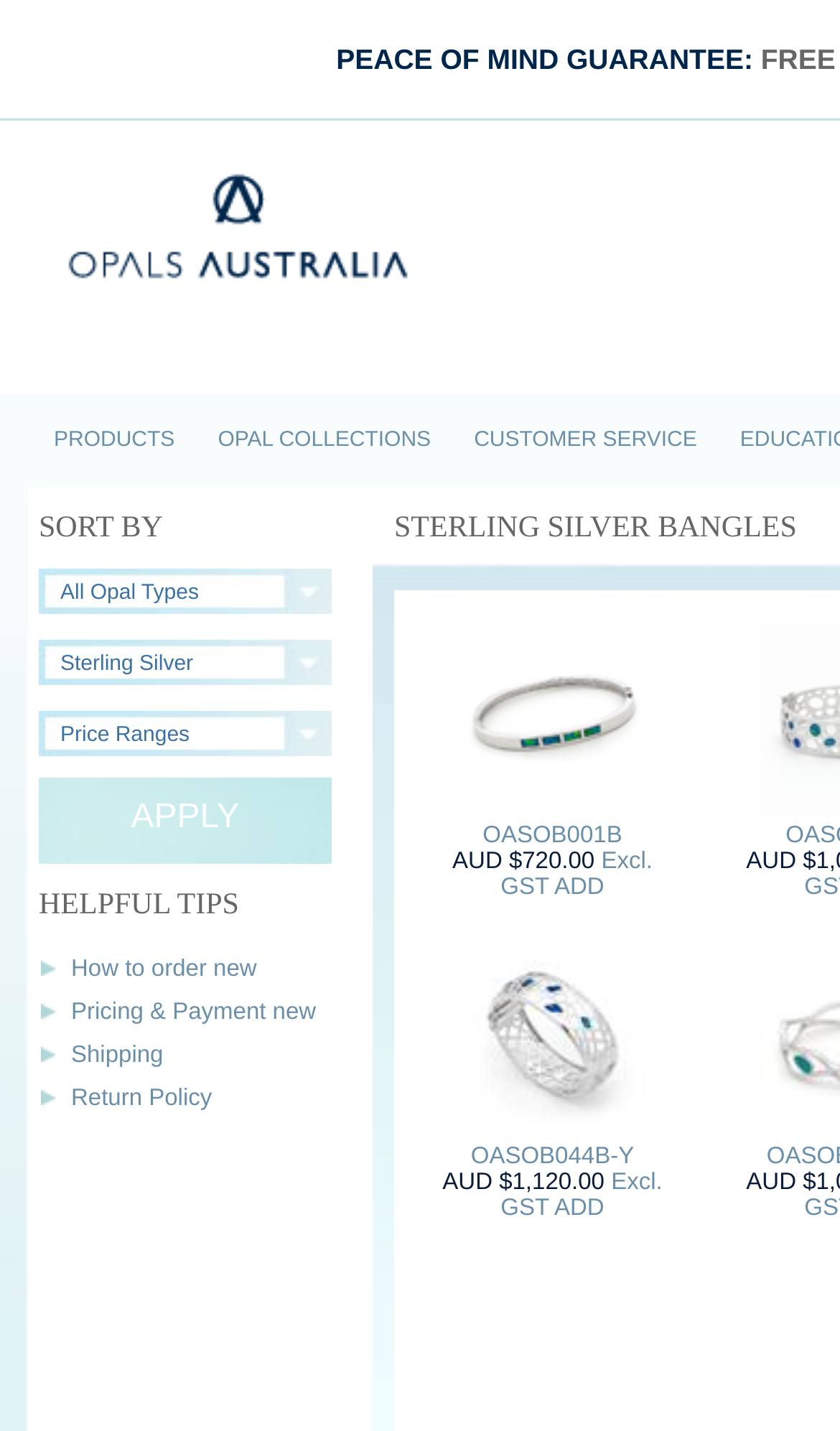Summarize the contents and layout of the webpage in detail.

The webpage is about Opals Australia, a website that sells silver opal jewelry. At the top, there is a logo of Opals Australia, which is an image, and a navigation menu with links to "PRODUCTS", "OPAL COLLECTIONS", and "CUSTOMER SERVICE". 

Below the navigation menu, there is a section with a "PEACE OF MIND GUARANTEE" and a "FREE" label. 

On the left side, there is a filtering section with options to "SORT BY" and select from "All Opal Types", "Sterling Silver", and "Price Ranges". There is also an "APPLY" button.

On the right side, there is a section with "HELPFUL TIPS" and a list of links to helpful resources, including "How to order new", "Pricing & Payment new", "Shipping", and "Return Policy".

The main content of the webpage is a showcase of opal jewelry products. There are two products displayed, each with an image, a title, a product code, a price, and an "Excl. GST ADD" link. The products are sterling silver bangles with opal inlays, and their prices are AUD $720.00 and AUD $1,120.00, respectively.